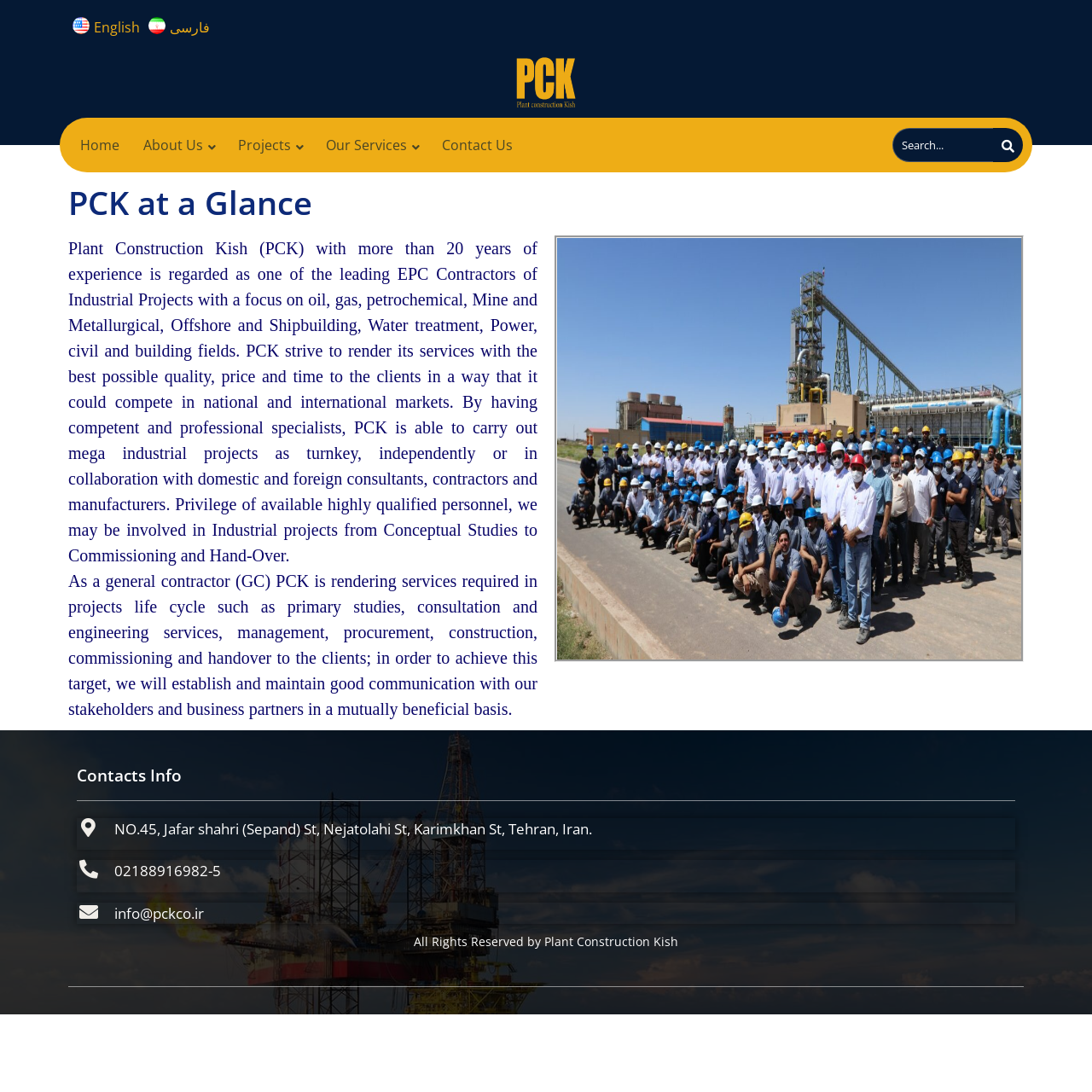What is the address of PCK?
Use the screenshot to answer the question with a single word or phrase.

NO.45, Jafar shahri (Sepand) St, Nejatolahi St, Karimkhan St, Tehran, Iran.